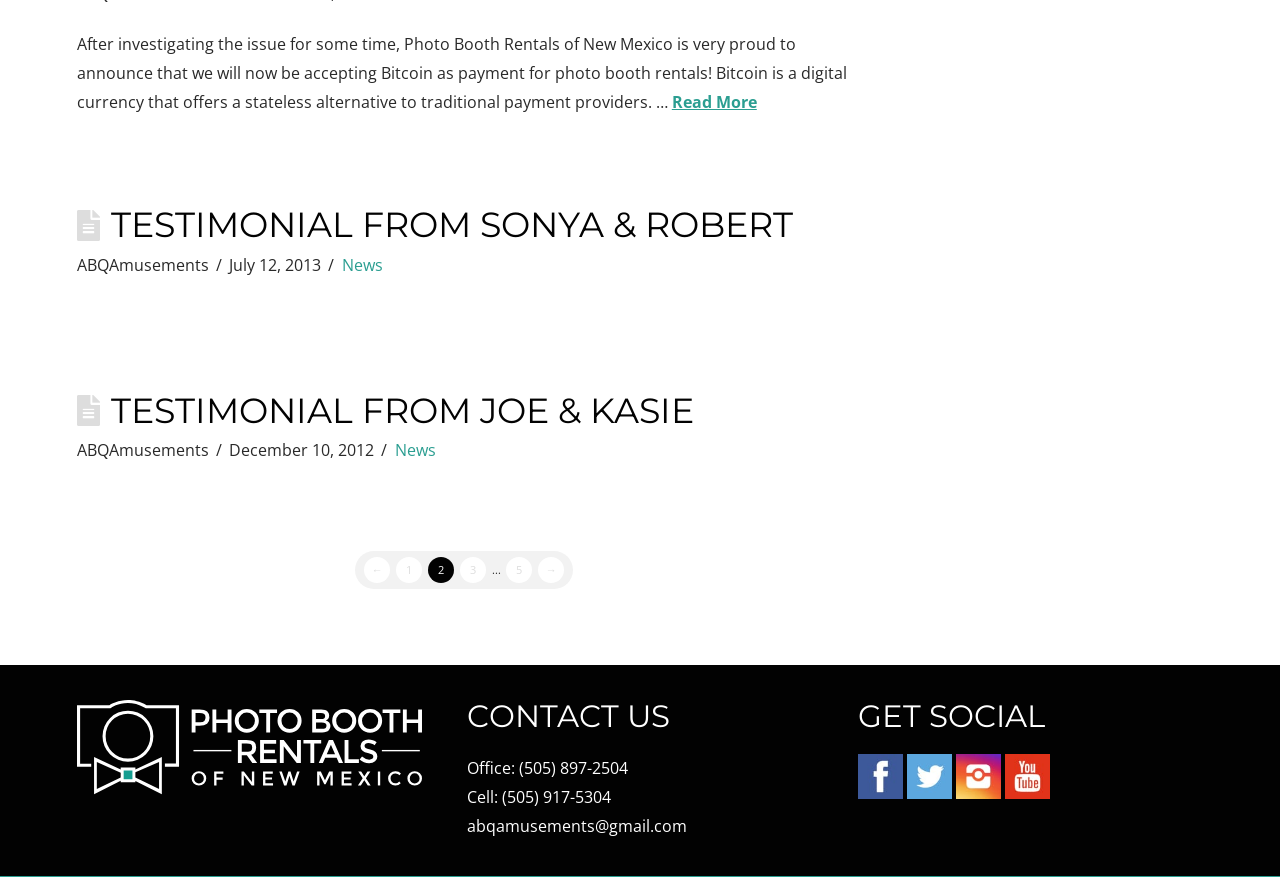Please locate the bounding box coordinates of the element that should be clicked to complete the given instruction: "Contact us through email".

[0.365, 0.929, 0.537, 0.954]